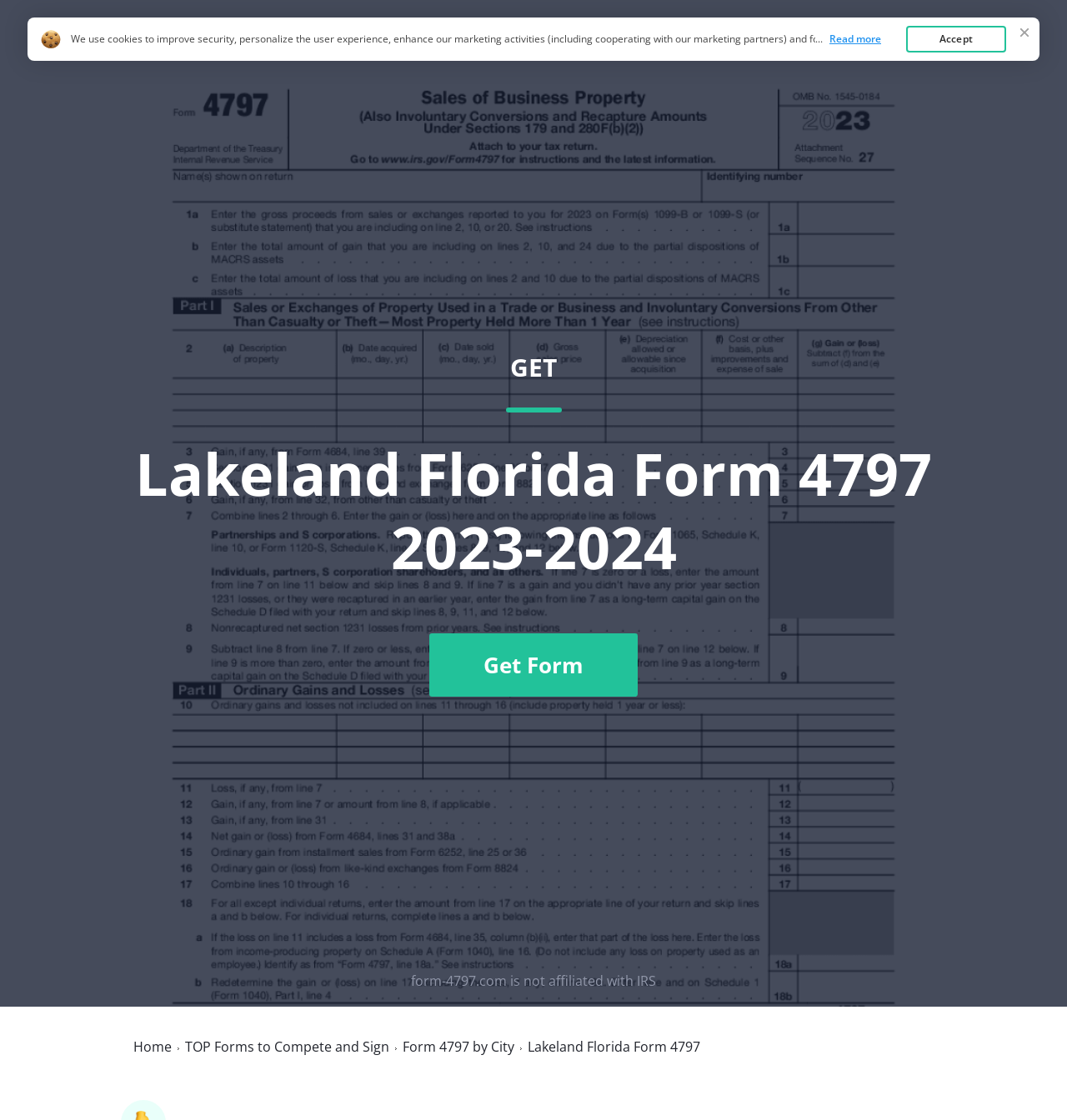Extract the bounding box coordinates for the UI element described by the text: "Form 4797 by City". The coordinates should be in the form of [left, top, right, bottom] with values between 0 and 1.

[0.377, 0.929, 0.482, 0.94]